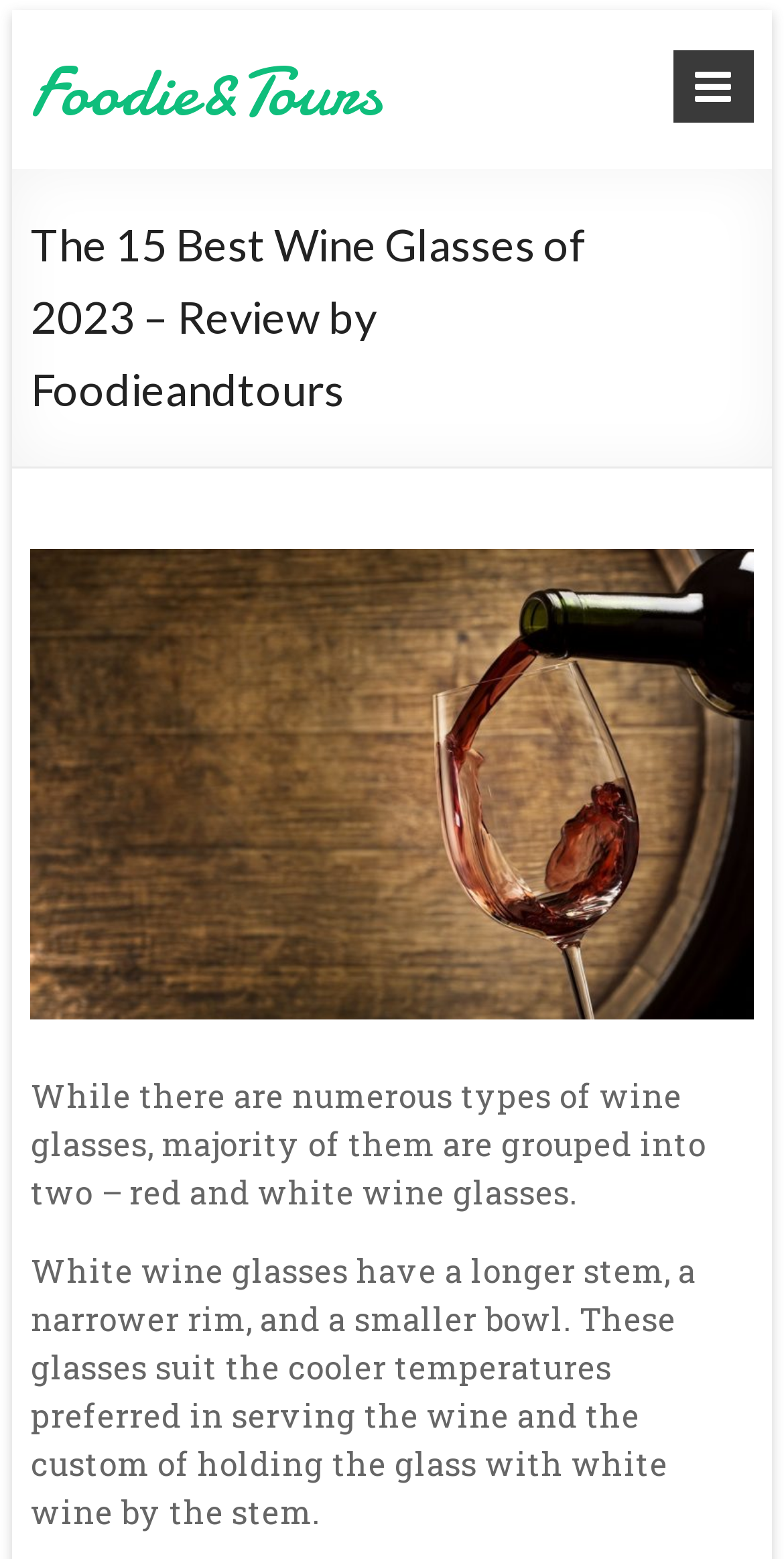Please answer the following question using a single word or phrase: 
What is the temperature preference for serving white wine?

Cooler temperatures